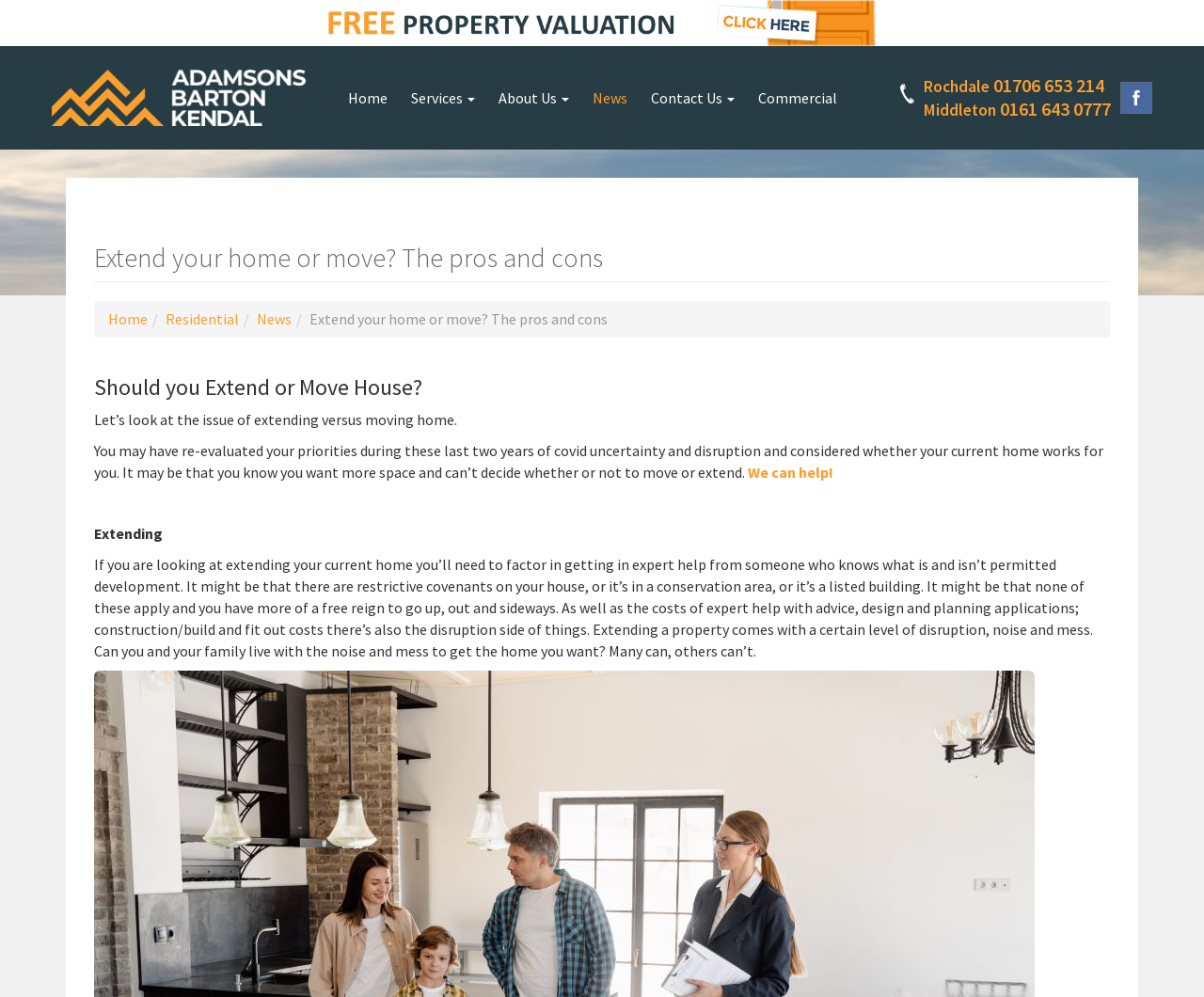Identify and extract the main heading from the webpage.

Extend your home or move? The pros and cons